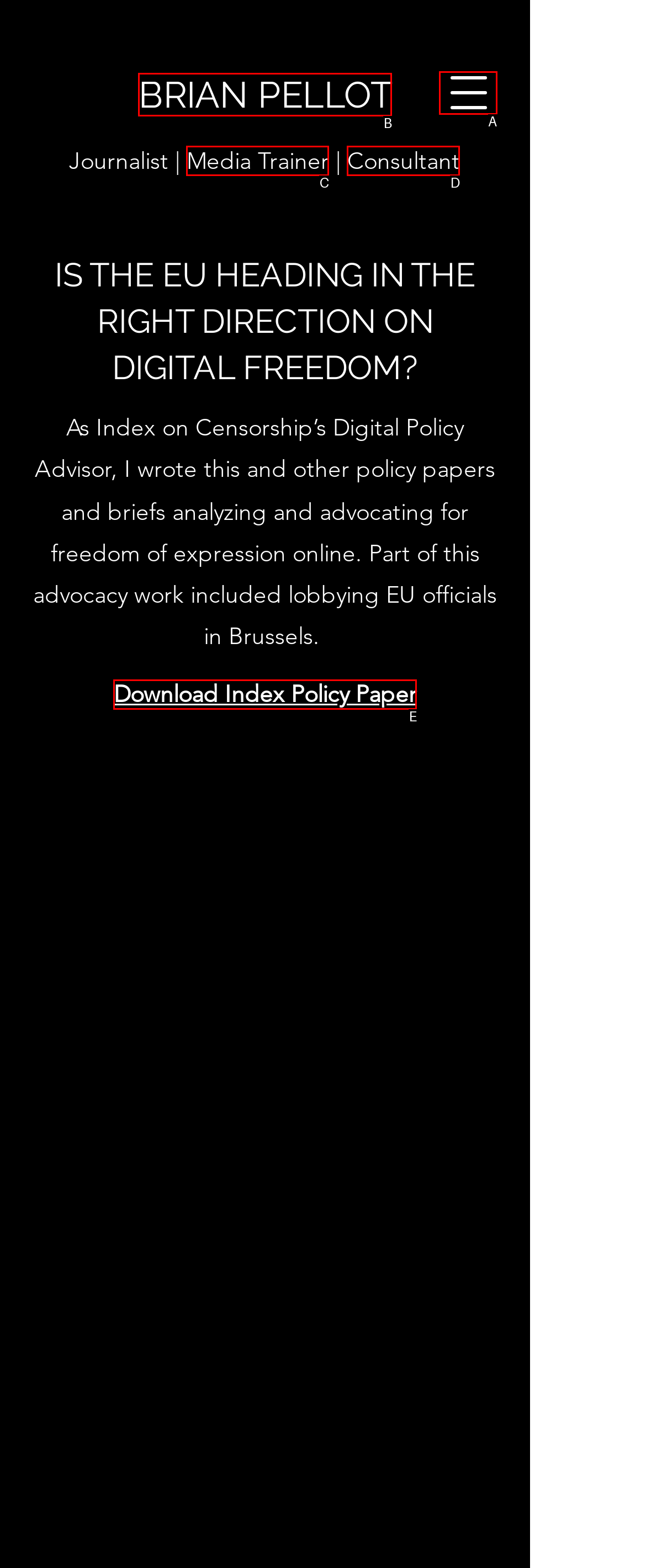Choose the HTML element that matches the description: Download Index Policy Paper
Reply with the letter of the correct option from the given choices.

E